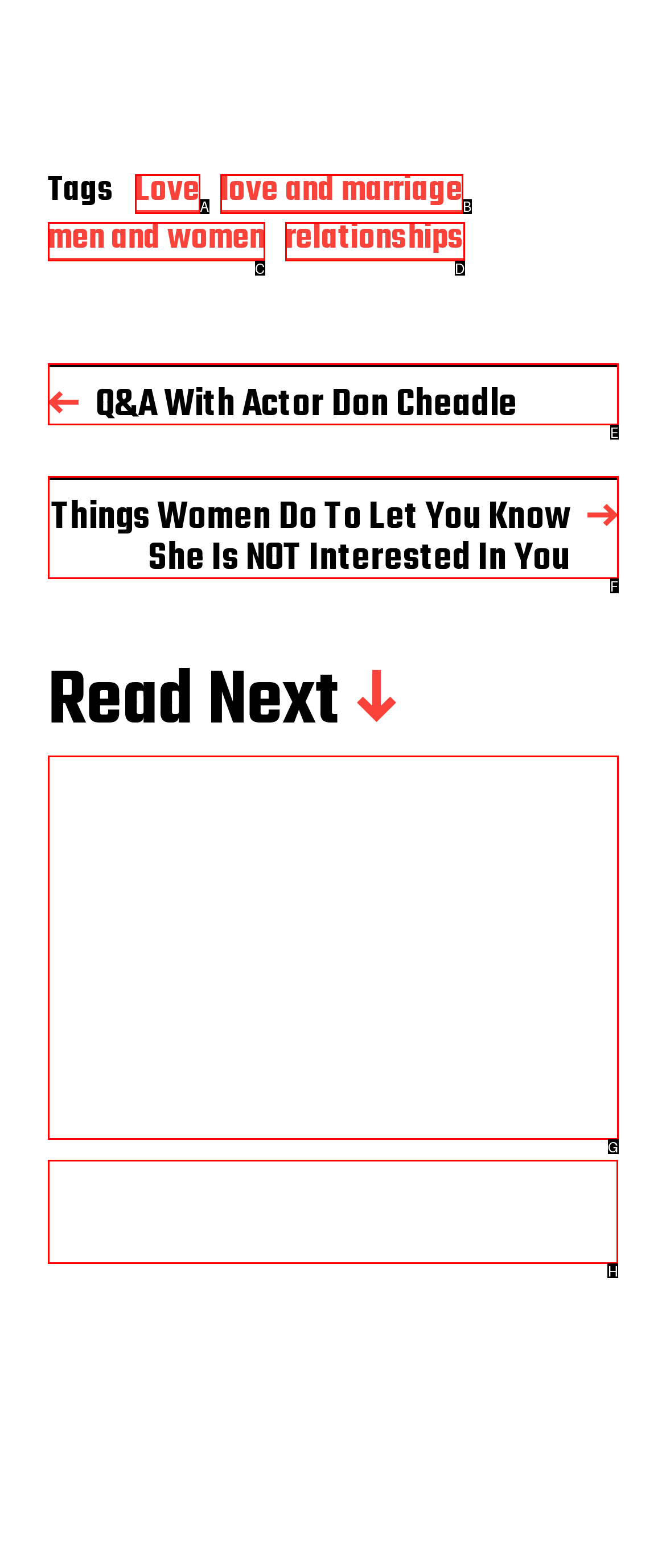Which HTML element should be clicked to complete the task: Read the article about Gabby Douglas? Answer with the letter of the corresponding option.

H